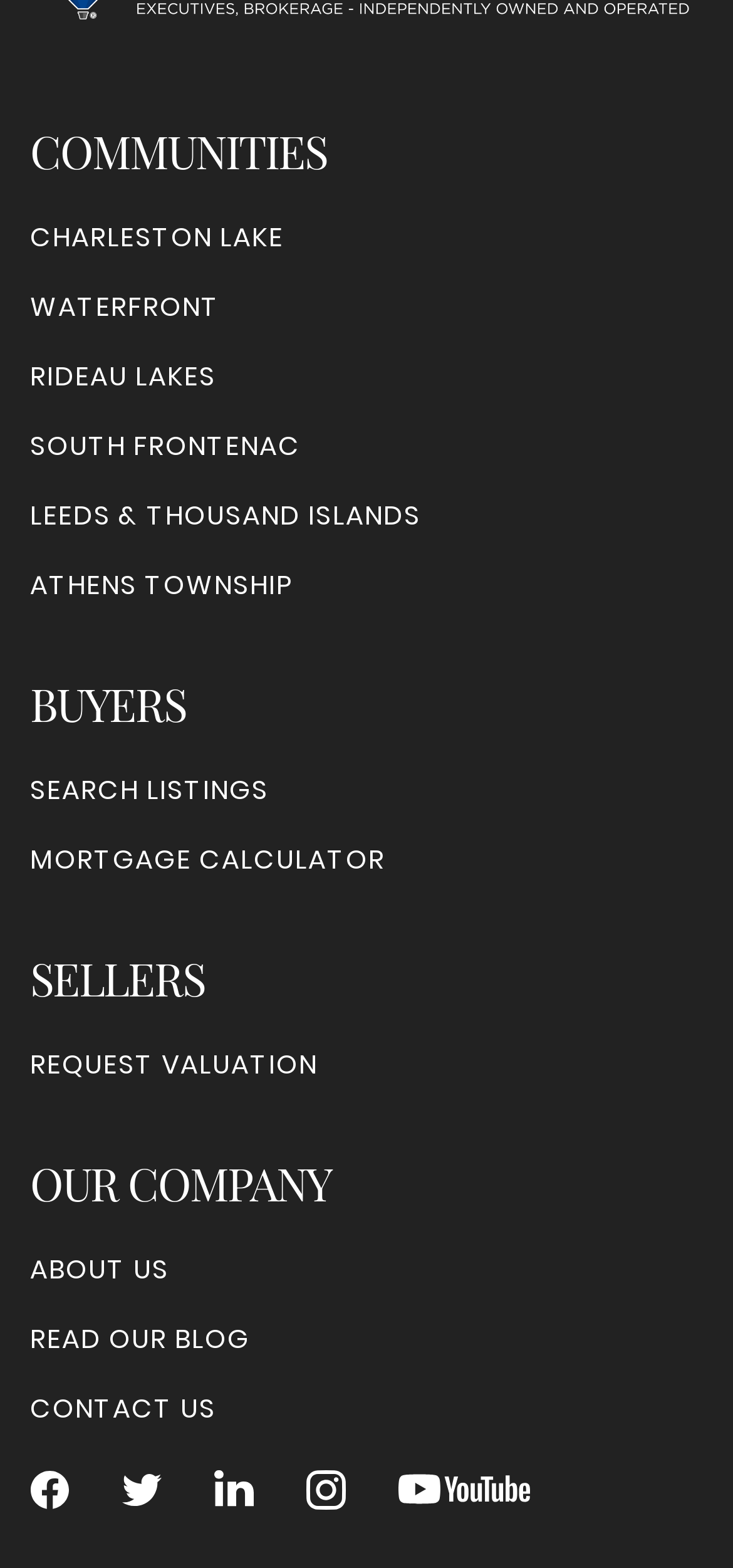From the element description: "Athens Township", extract the bounding box coordinates of the UI element. The coordinates should be expressed as four float numbers between 0 and 1, in the order [left, top, right, bottom].

[0.041, 0.361, 0.4, 0.386]